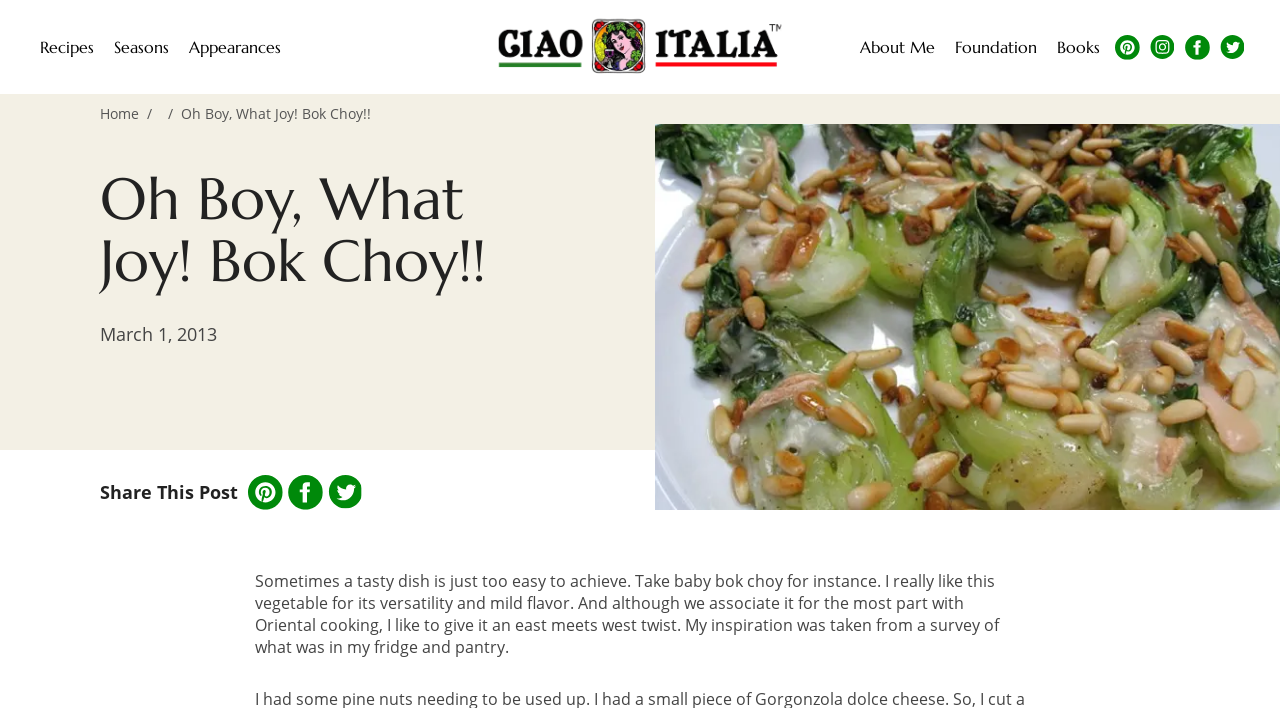Identify the bounding box coordinates of the clickable region to carry out the given instruction: "View recipes".

[0.023, 0.0, 0.081, 0.133]